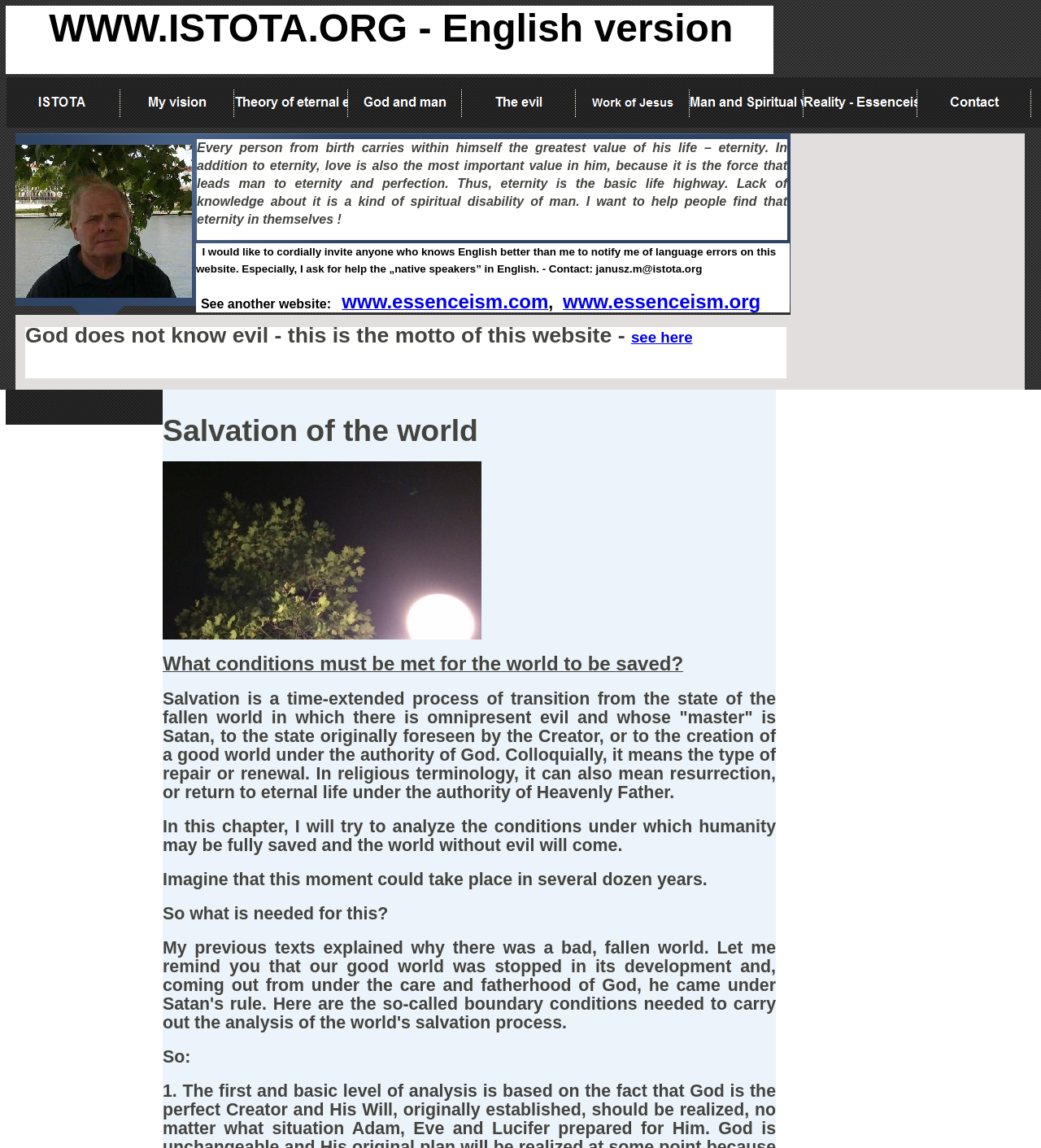Locate the bounding box coordinates of the clickable region to complete the following instruction: "Read the description of salvation."

[0.156, 0.6, 0.745, 0.699]